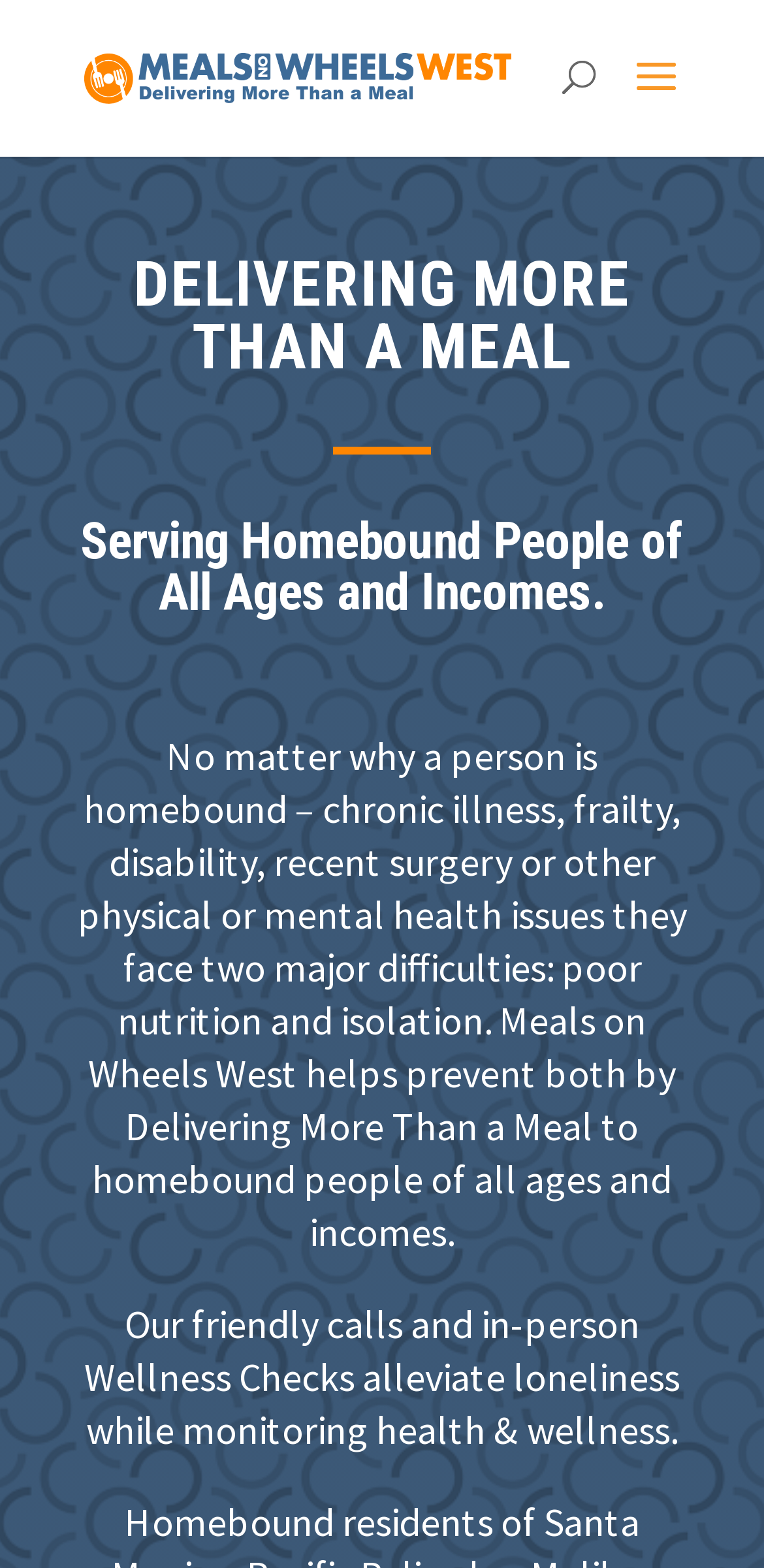What is the organization's name?
Refer to the image and provide a one-word or short phrase answer.

Meals On Wheels West